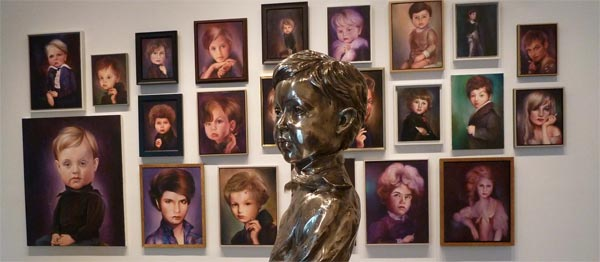What is the theme evoked by the juxtaposition of the sculpture and portraits?
Based on the visual information, provide a detailed and comprehensive answer.

The caption states that the juxtaposition of the three-dimensional sculpture against the two-dimensional artwork creates a compelling dialogue between the forms, evoking themes of childhood and identity. This theme is inferred from the combination of the sculpture of a young boy and the portraits of children in various poses and expressions.